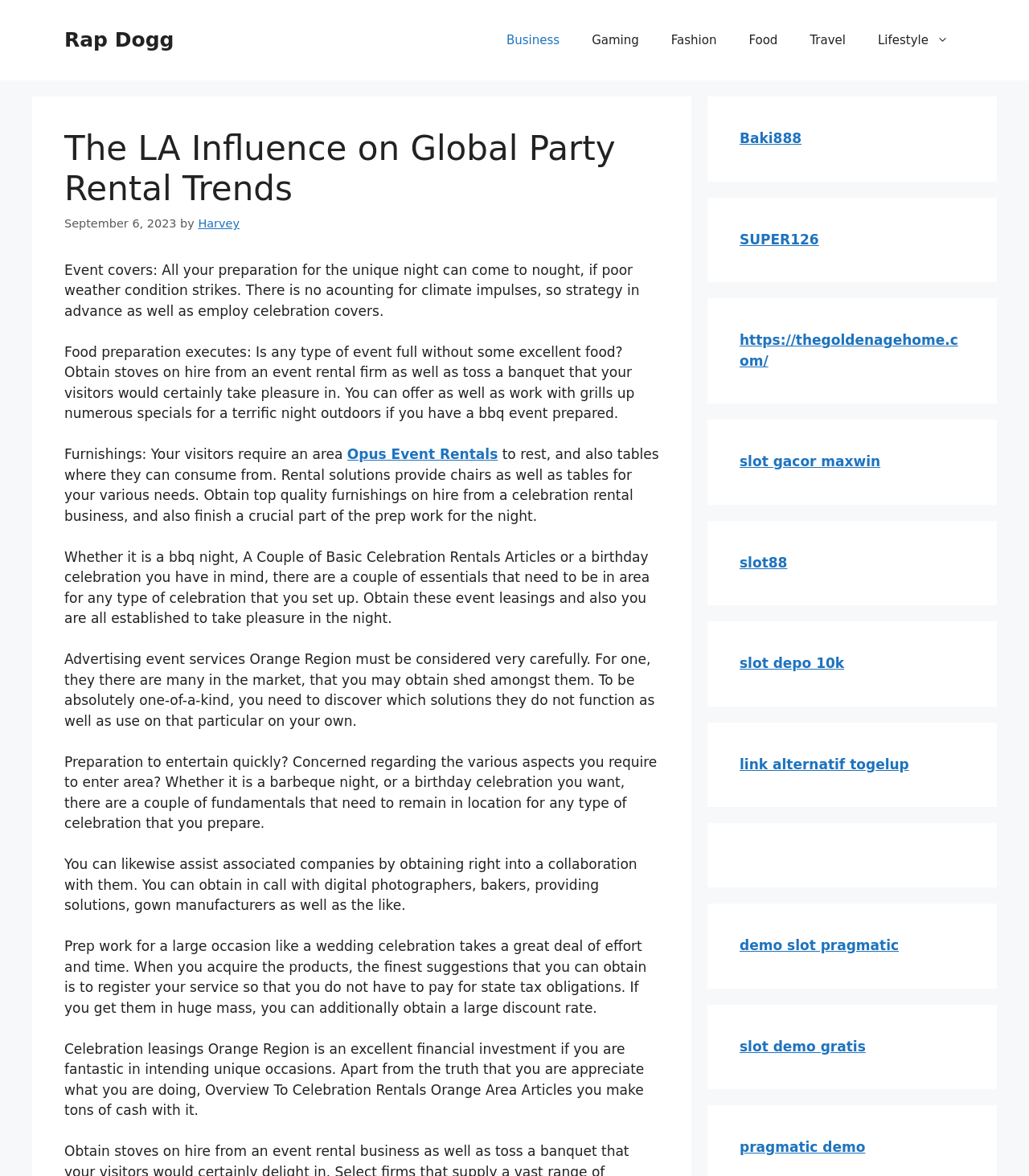Please predict the bounding box coordinates (top-left x, top-left y, bottom-right x, bottom-right y) for the UI element in the screenshot that fits the description: pragmatic demo

[0.719, 0.969, 0.841, 0.982]